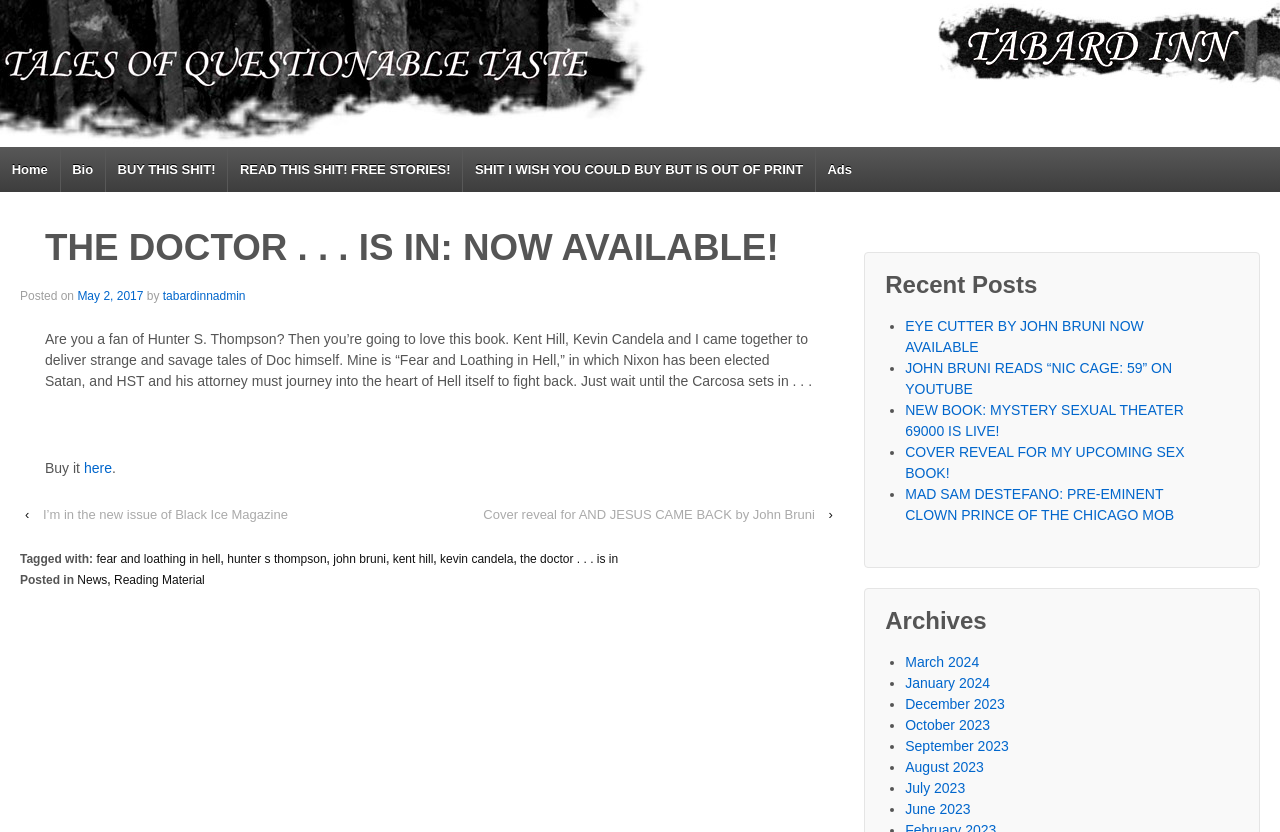Determine the bounding box coordinates of the section I need to click to execute the following instruction: "Log in to the website". Provide the coordinates as four float numbers between 0 and 1, i.e., [left, top, right, bottom].

None